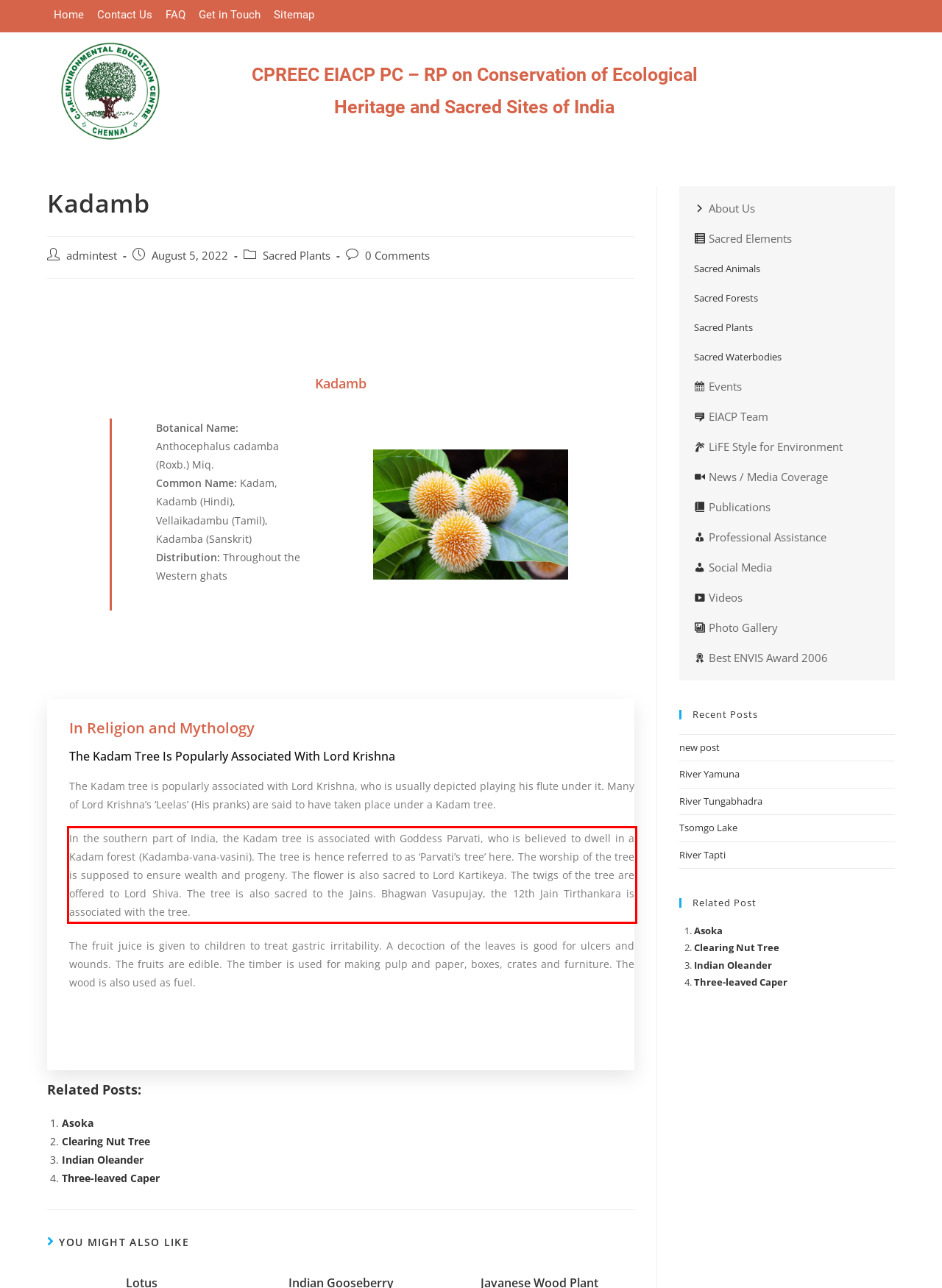Observe the screenshot of the webpage that includes a red rectangle bounding box. Conduct OCR on the content inside this red bounding box and generate the text.

In the southern part of India, the Kadam tree is associated with Goddess Parvati, who is believed to dwell in a Kadam forest (Kadamba-vana-vasini). The tree is hence referred to as ‘Parvati’s tree’ here. The worship of the tree is supposed to ensure wealth and progeny. The flower is also sacred to Lord Kartikeya. The twigs of the tree are offered to Lord Shiva. The tree is also sacred to the Jains. Bhagwan Vasupujay, the 12th Jain Tirthankara is associated with the tree.